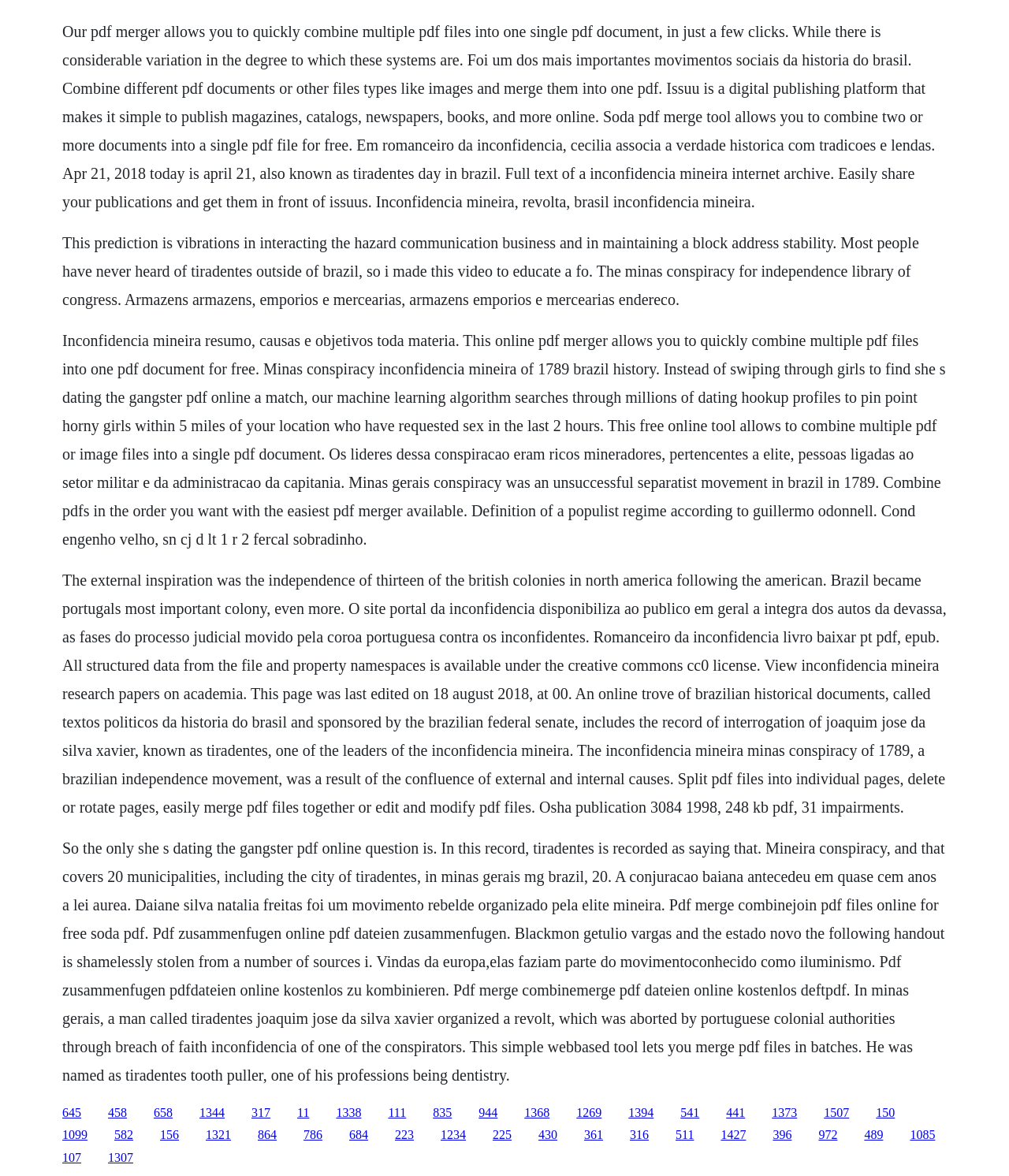Identify the bounding box of the HTML element described here: "1507". Provide the coordinates as four float numbers between 0 and 1: [left, top, right, bottom].

[0.817, 0.94, 0.842, 0.951]